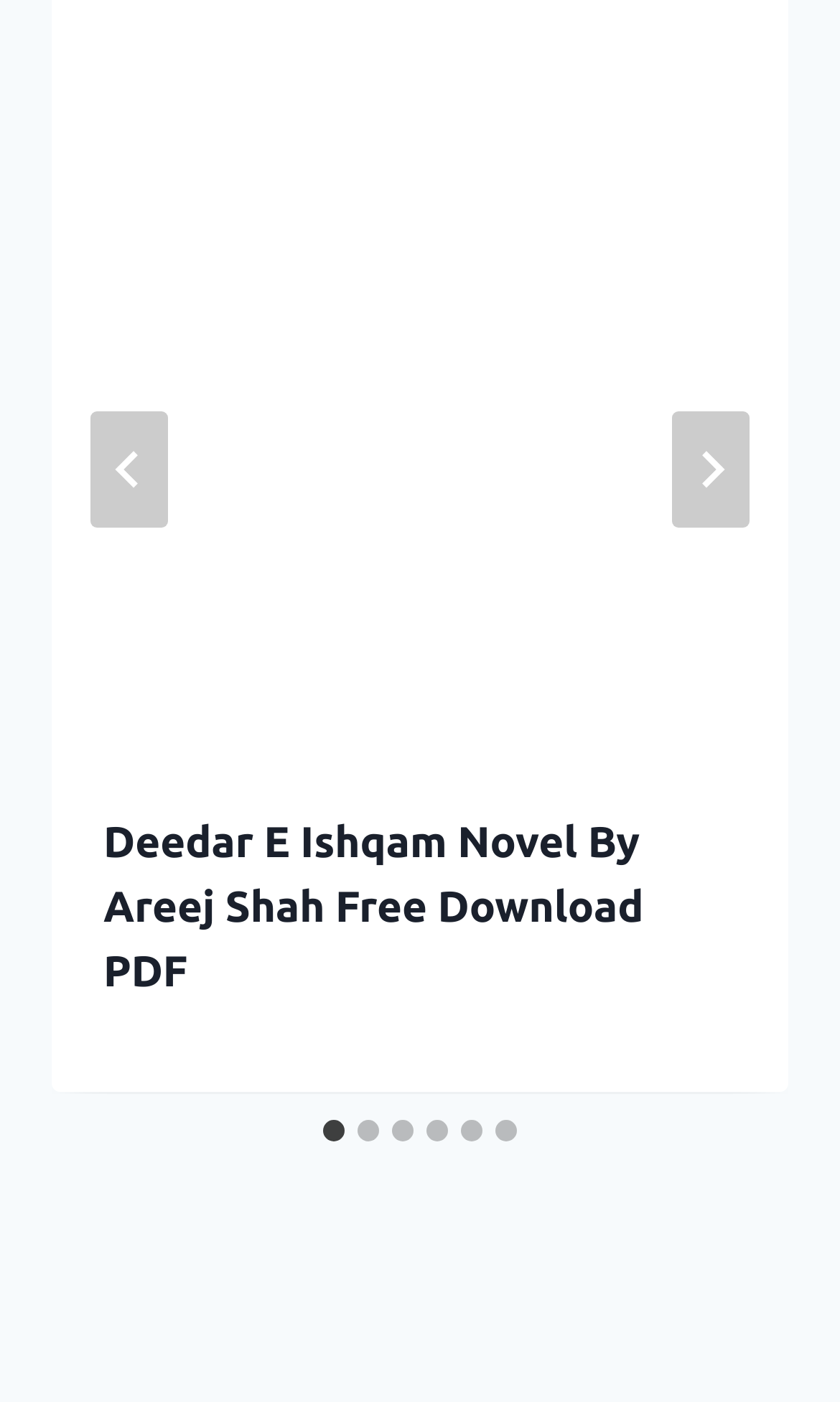Find the bounding box of the element with the following description: "Home". The coordinates must be four float numbers between 0 and 1, formatted as [left, top, right, bottom].

None